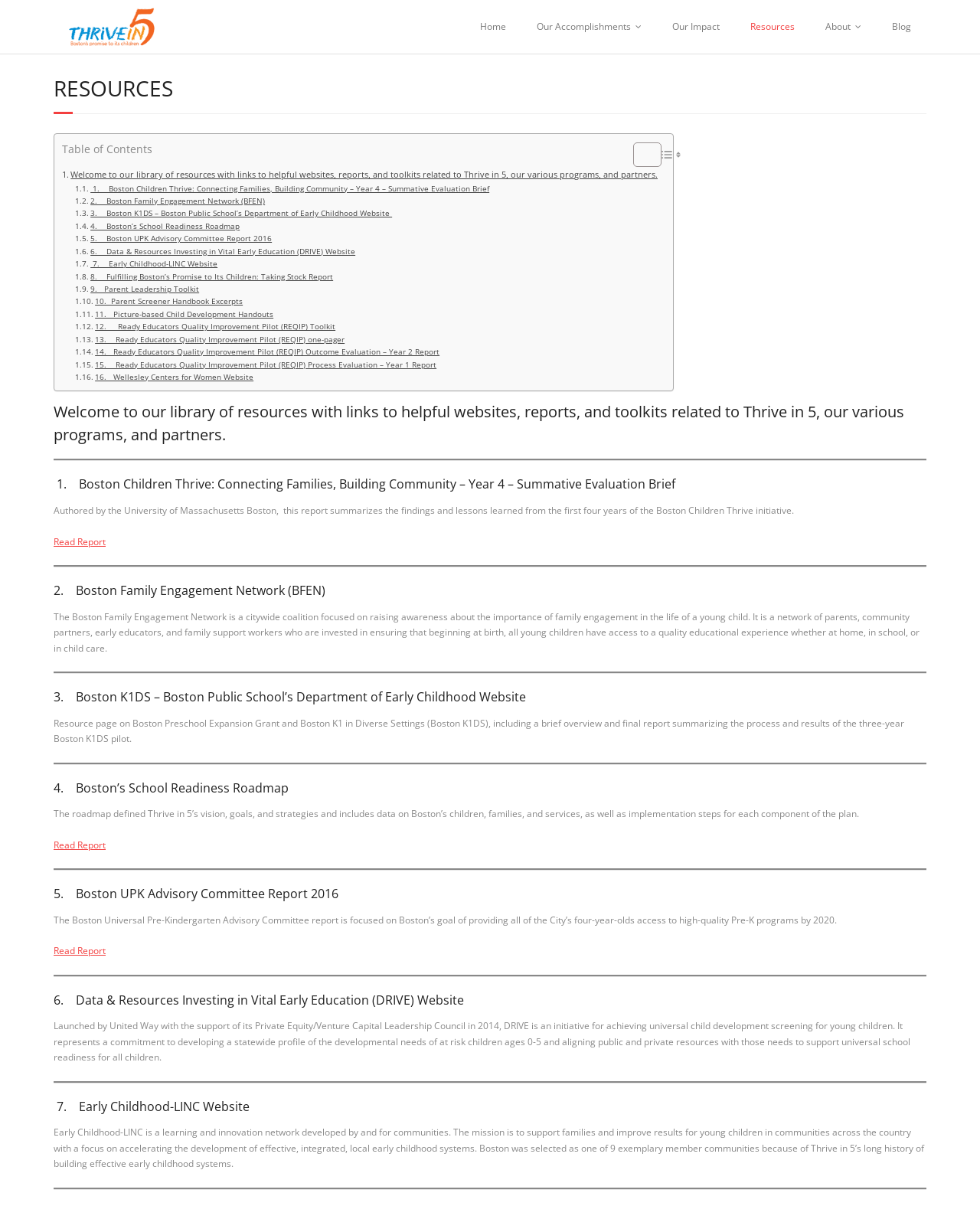Pinpoint the bounding box coordinates of the clickable area necessary to execute the following instruction: "Read the report on Boston Children Thrive". The coordinates should be given as four float numbers between 0 and 1, namely [left, top, right, bottom].

[0.055, 0.444, 0.108, 0.454]